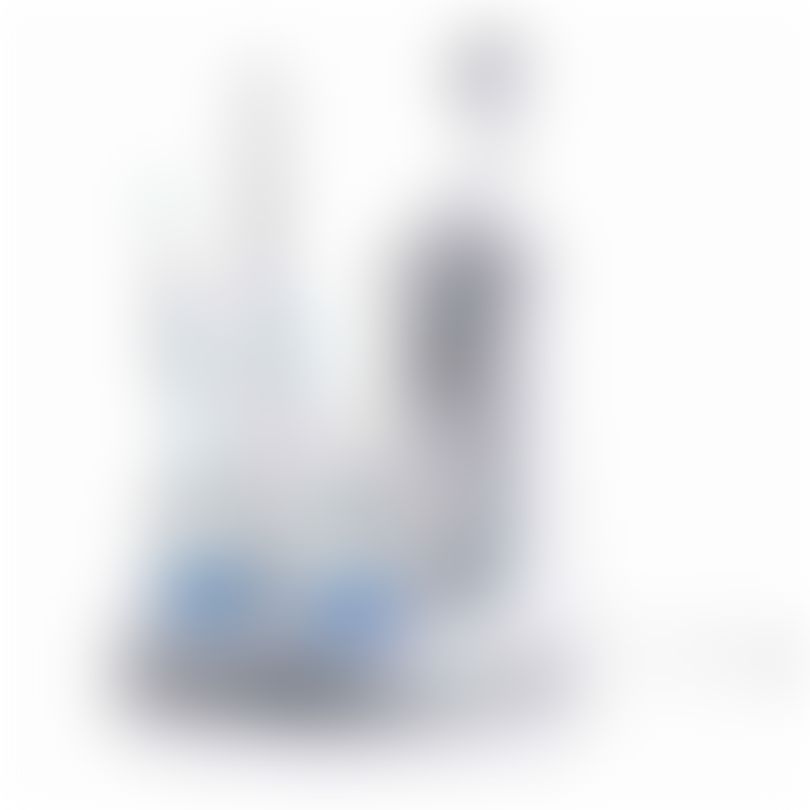Explain the content of the image in detail.

The image showcases the Waterpik Complete Care 5.0, a comprehensive oral care device designed for seniors. This all-in-one system features a high-quality electric toothbrush and a water flosser, offering a complete oral hygiene solution in a convenient package. The toothbrush includes a two-minute timer with 30-second intervals, helping users brush effectively while ensuring they cover all areas of their mouth thoroughly. Additionally, it is equipped with a pressure sensor to prevent excessive force, protecting sensitive gums and teeth. The design emphasizes ease of use, making it particularly beneficial for individuals with limited dexterity or those who may struggle with traditional flossing methods.